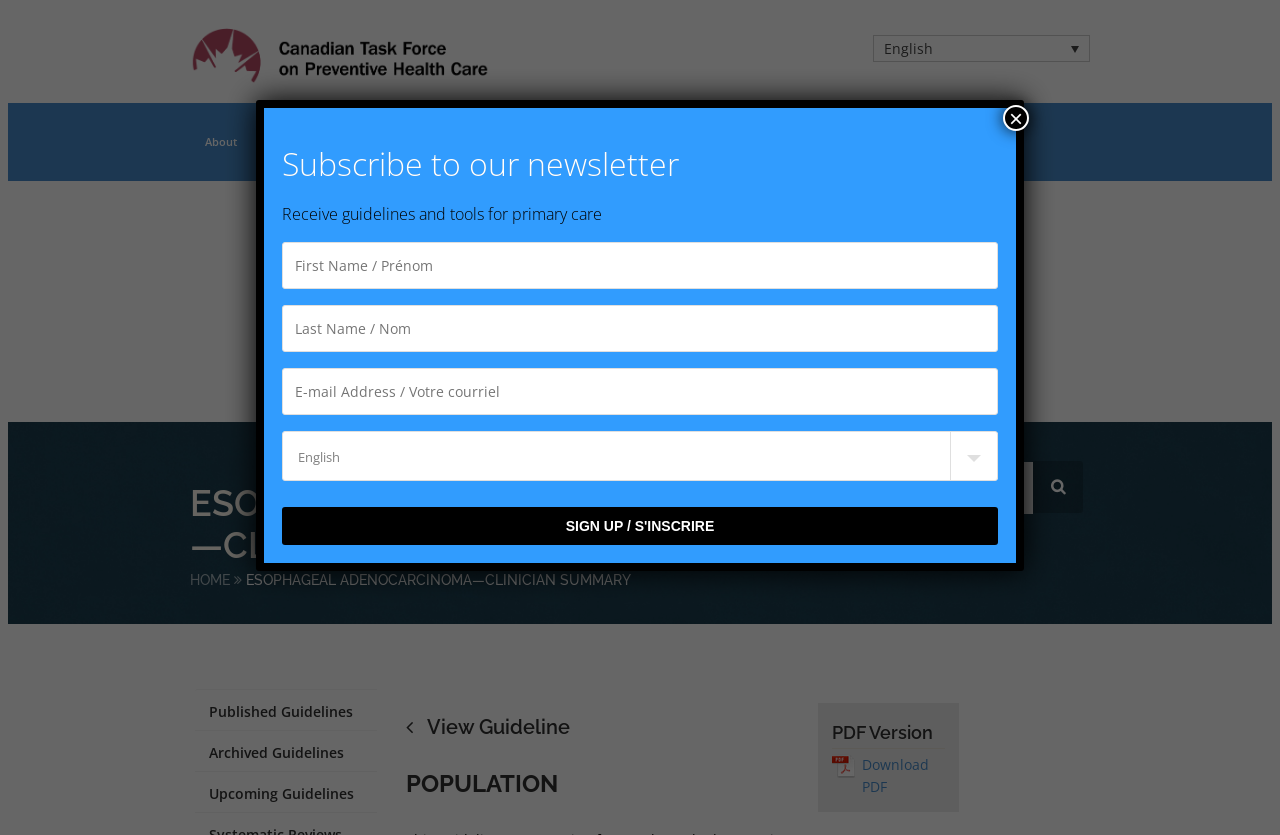Show the bounding box coordinates of the element that should be clicked to complete the task: "Click the 'About' link".

[0.148, 0.143, 0.195, 0.194]